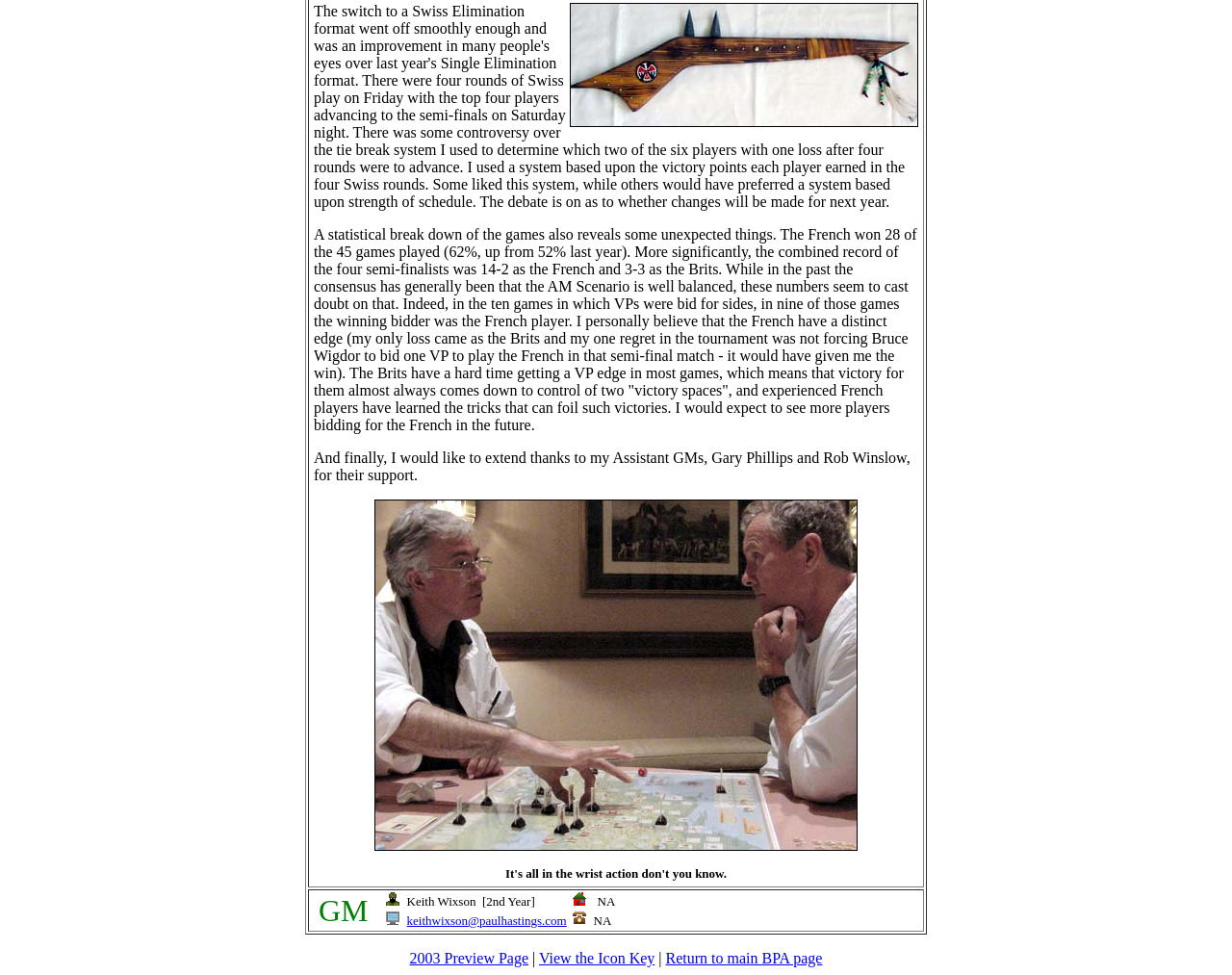Find the bounding box coordinates for the UI element whose description is: "Return to main BPA page". The coordinates should be four float numbers between 0 and 1, in the format [left, top, right, bottom].

[0.54, 0.974, 0.668, 0.991]